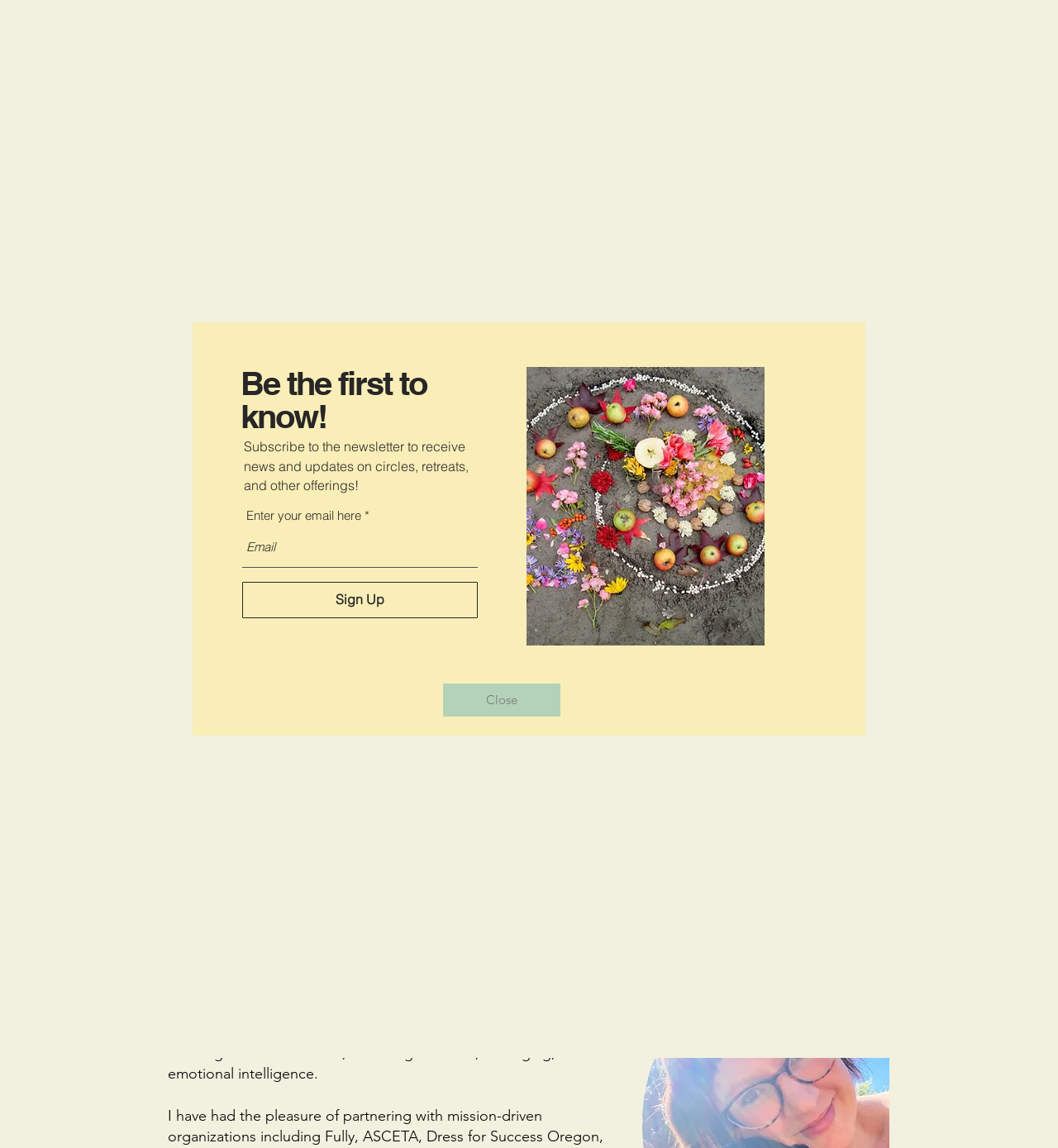Offer a thorough description of the webpage.

The webpage is about Emily Lily, an intuition coach, consultant, and wellness witch based in Portland, Oregon. At the top of the page, there is a heading with her name, "emily lily." Below it, there is a navigation menu with links to "home", "circles", "blog", and "contact". To the right of the navigation menu, there is a social bar with two links.

The page features three images: one large image at the top, spanning the entire width of the page, and two smaller images below it, one on the left and one on the right. The smaller image on the left is an edited photo, while the one on the right is an image by Devyani Vij.

Below the images, there is a heading that introduces Emily Lily as an "intuitive leadership coach & transformative culture consultant". This heading is followed by a brief description of herself, mentioning her various roles and interests.

Further down the page, there is a heading that says "hello and welcome!" followed by a brief introduction to Emily Lily's professional career, focusing on creating an inclusive and emotionally intelligent organizational culture.

At the bottom of the page, there is a modal dialog with a heading that says "Be the first to know!" and a call-to-action to subscribe to a newsletter to receive updates on circles, retreats, and other offerings. The dialog includes a text box to enter an email address and a "Sign Up" button. There is also a "Close" button to dismiss the dialog.